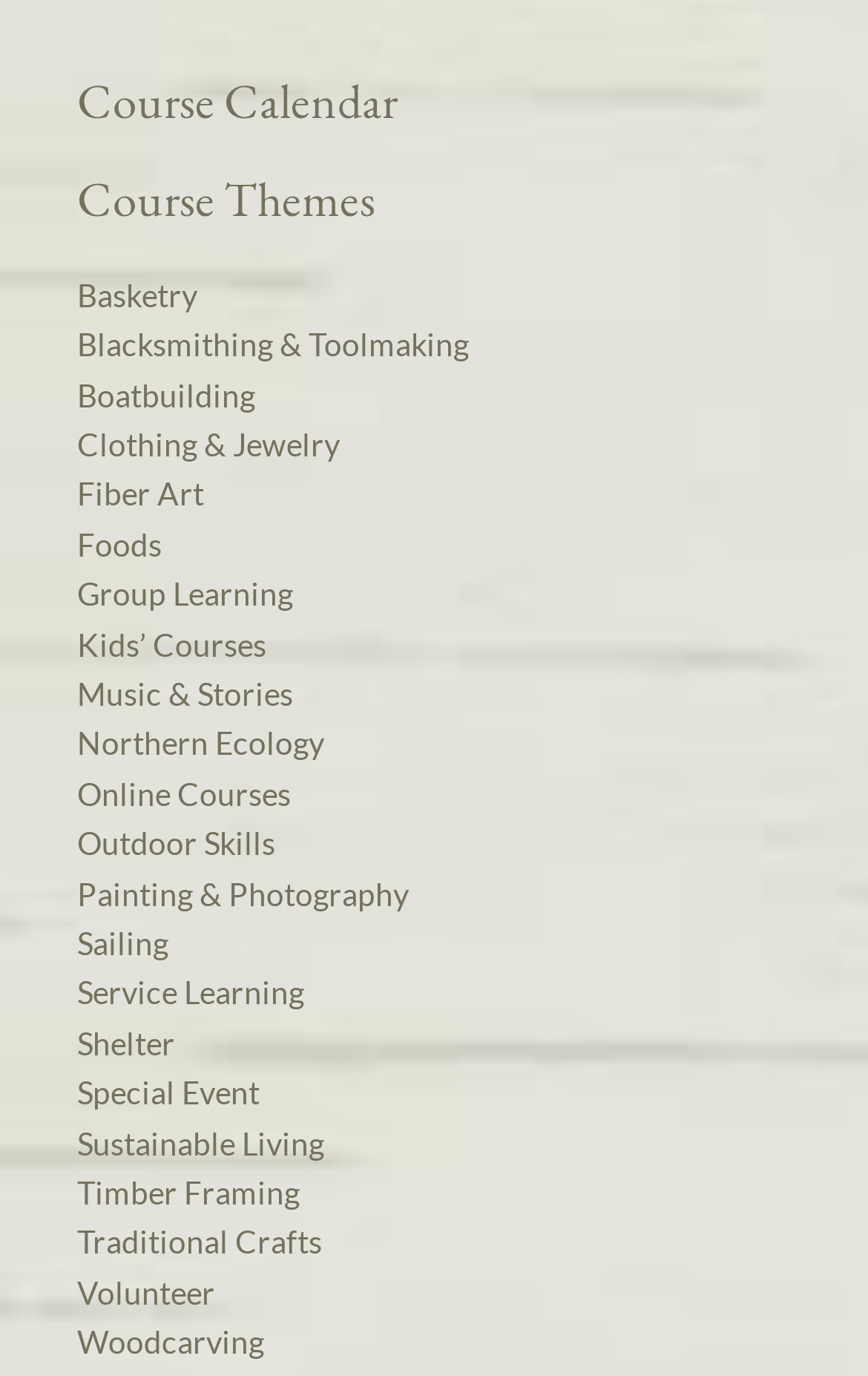Answer the following query concisely with a single word or phrase:
What is the heading above the course themes list?

Course Themes